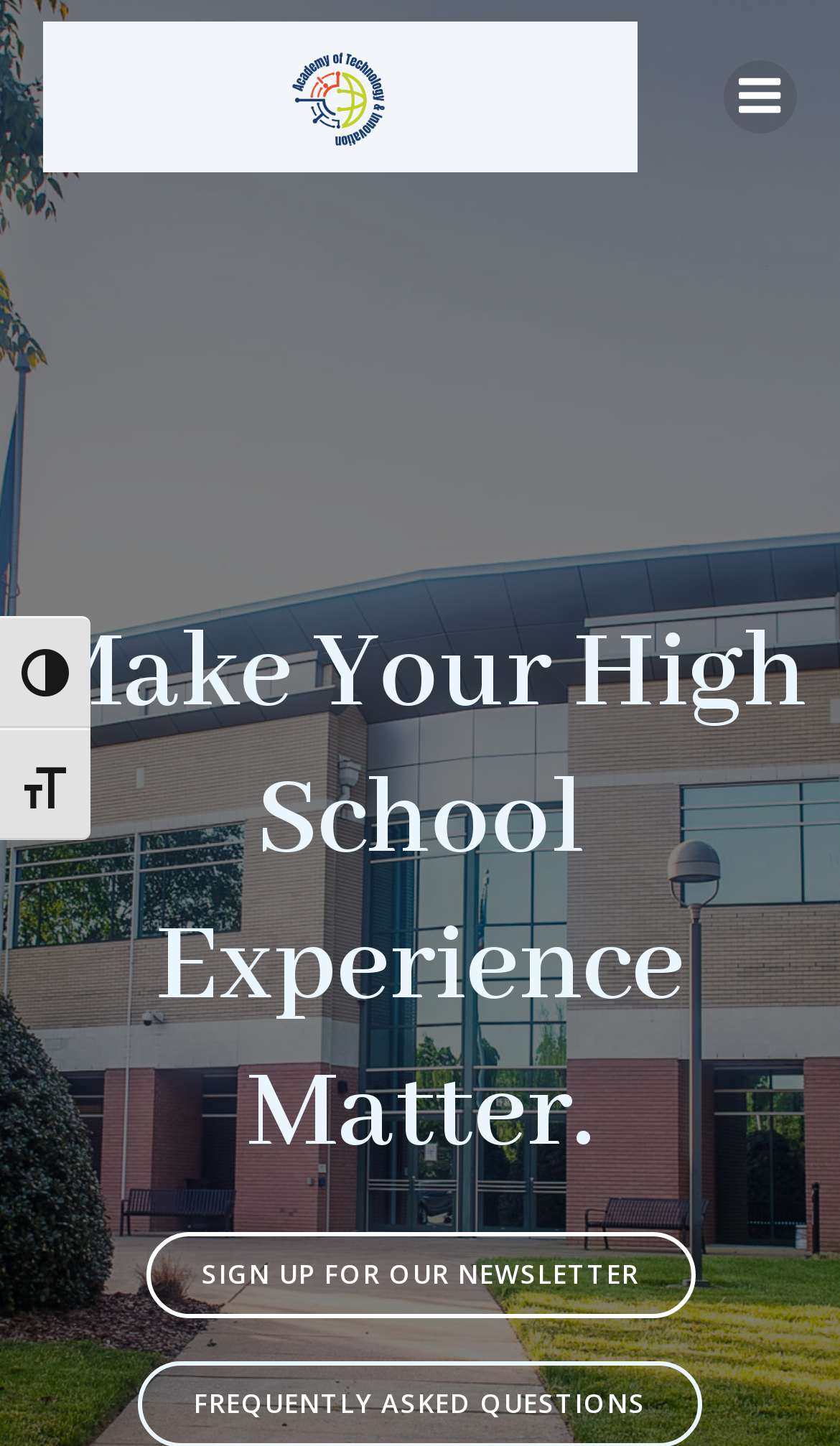Given the webpage screenshot and the description, determine the bounding box coordinates (top-left x, top-left y, bottom-right x, bottom-right y) that define the location of the UI element matching this description: alt="ATI-UMW Logo"

[0.315, 0.015, 0.495, 0.119]